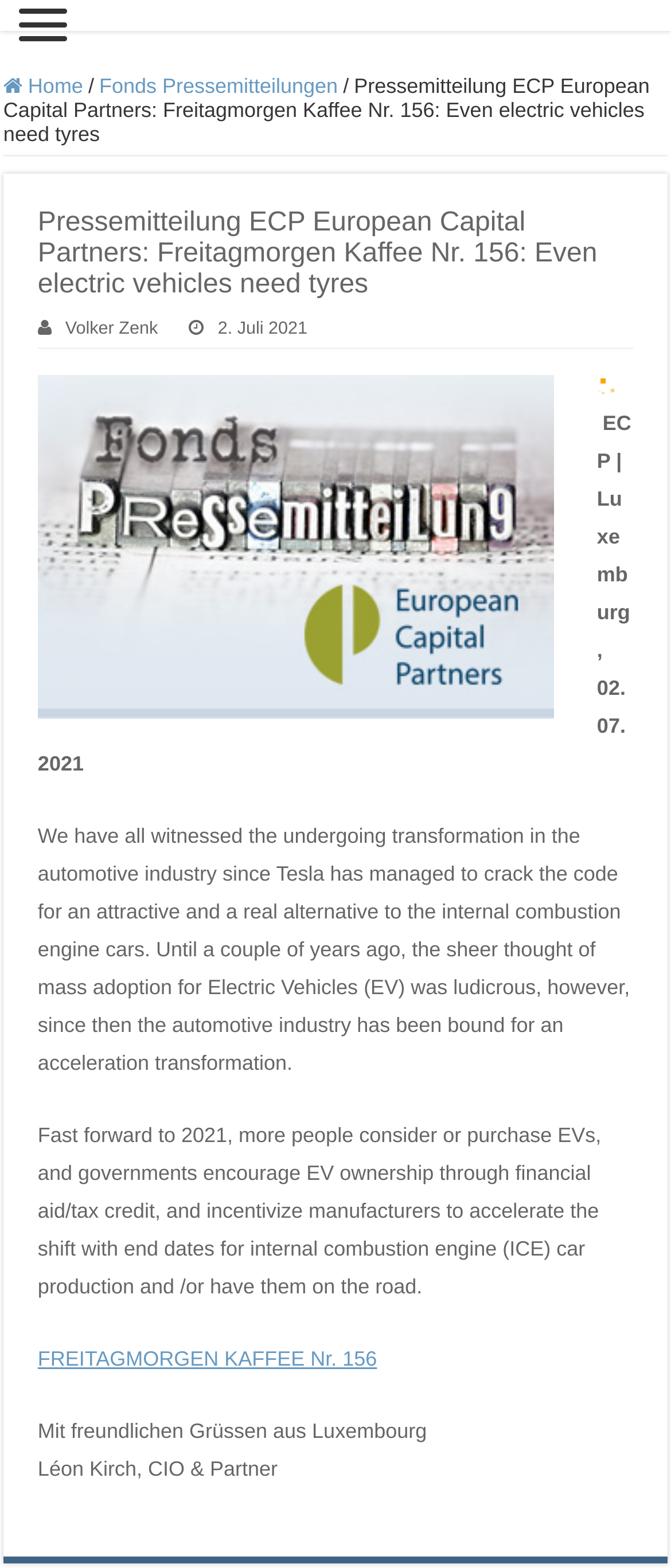Who is the author of the article?
Utilize the information in the image to give a detailed answer to the question.

I found the author of the article by looking at the link 'Volker Zenk' which is located below the title of the press release.